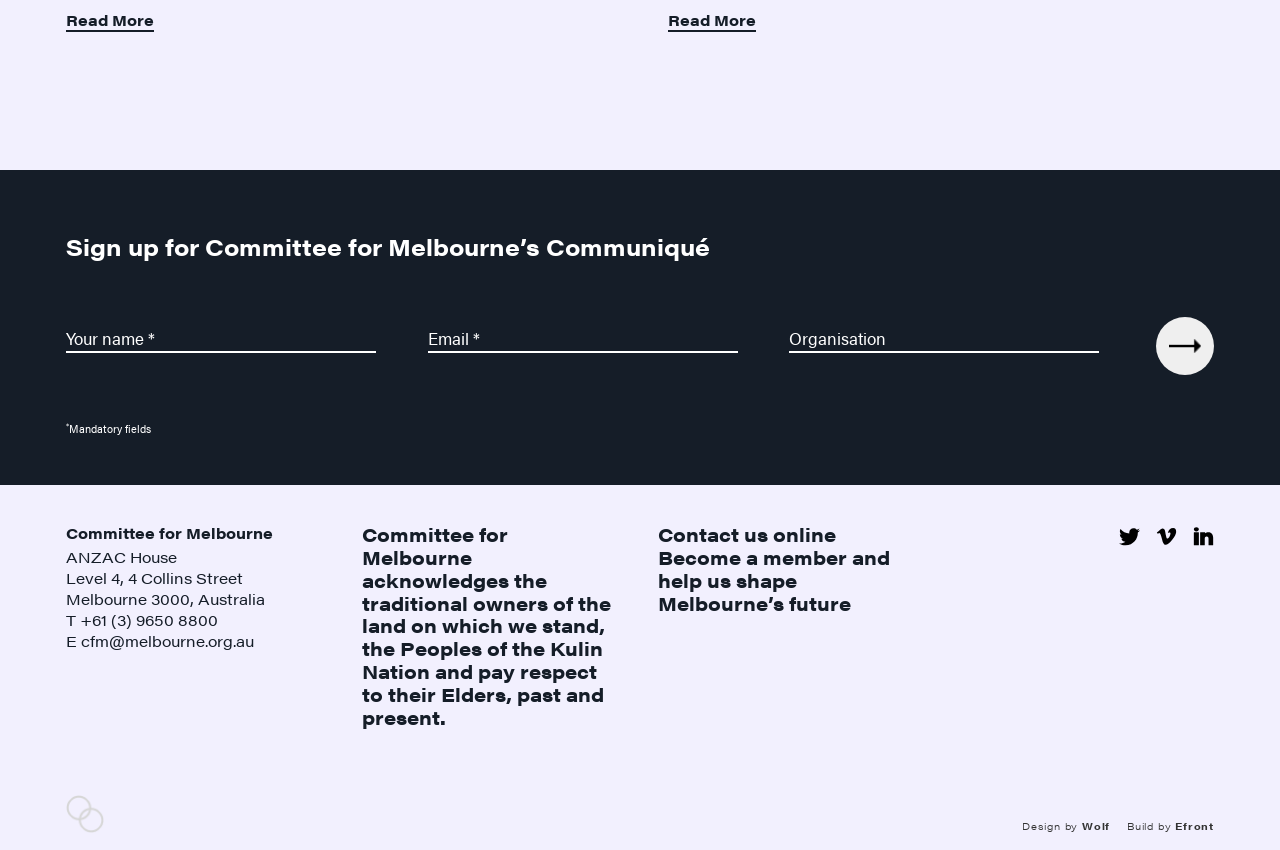Respond with a single word or short phrase to the following question: 
What is the organization's address?

ANZAC House Level 4, 4 Collins Street Melbourne 3000, Australia